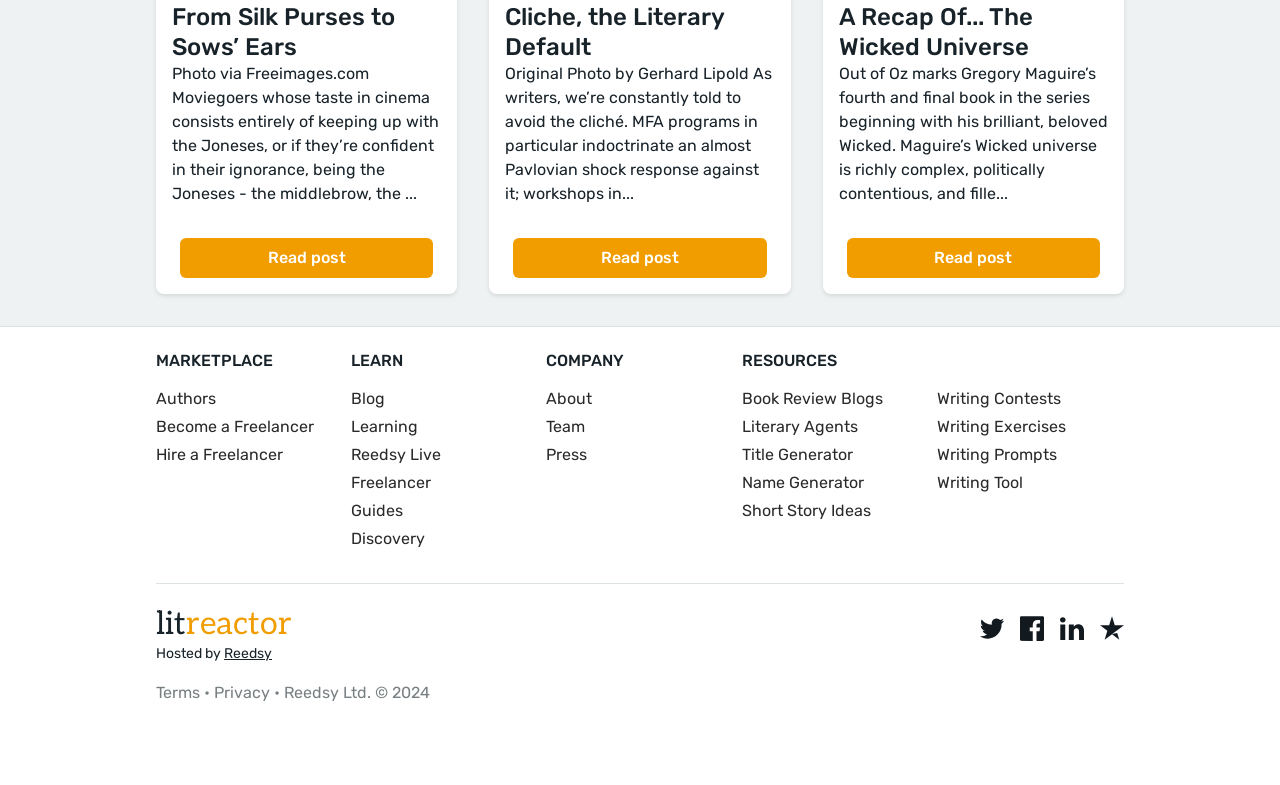Please locate the bounding box coordinates of the element that should be clicked to complete the given instruction: "Visit the 'Blog' page".

[0.274, 0.492, 0.421, 0.523]